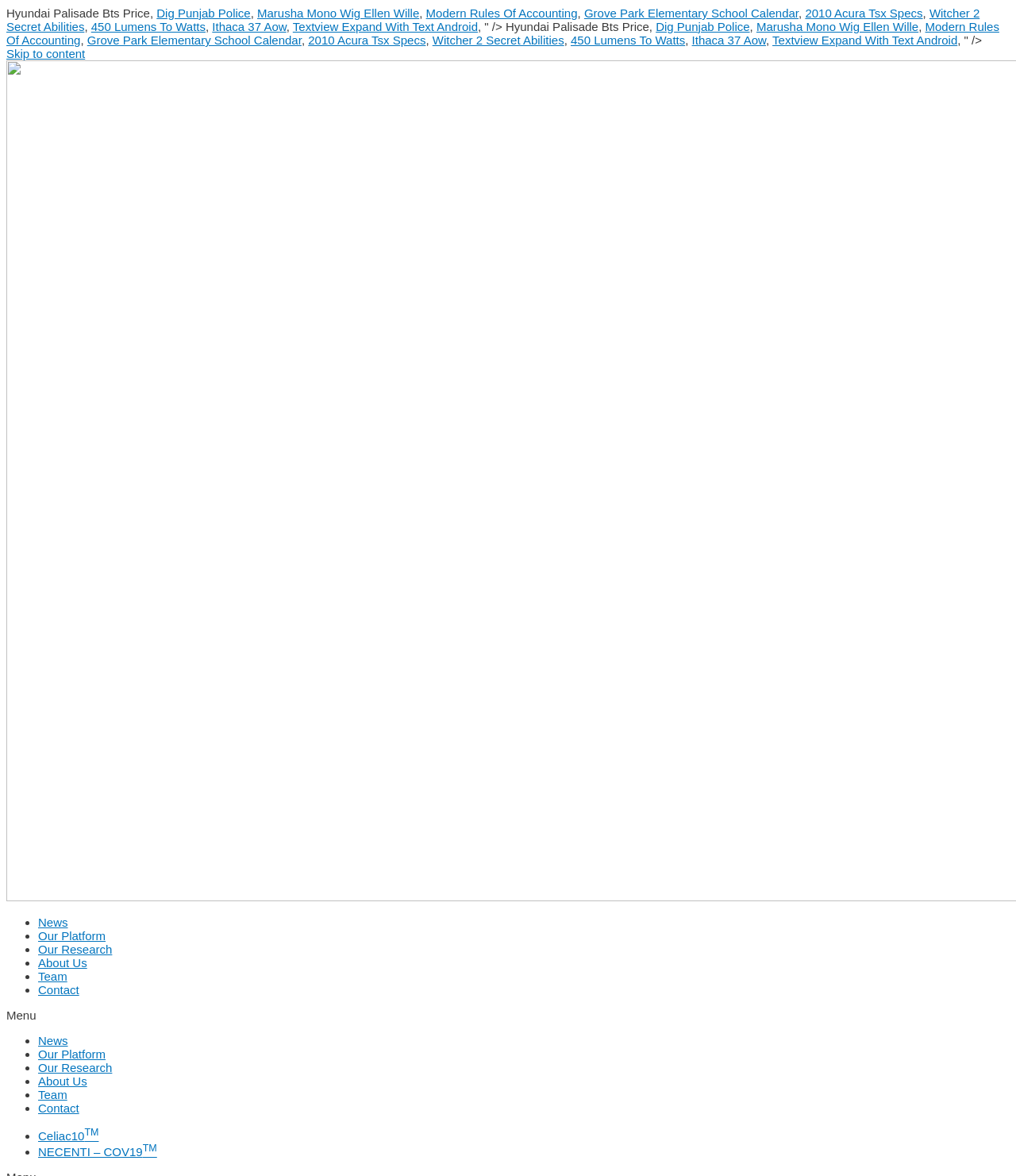How many links are there in the navigation menu?
Relying on the image, give a concise answer in one word or a brief phrase.

6